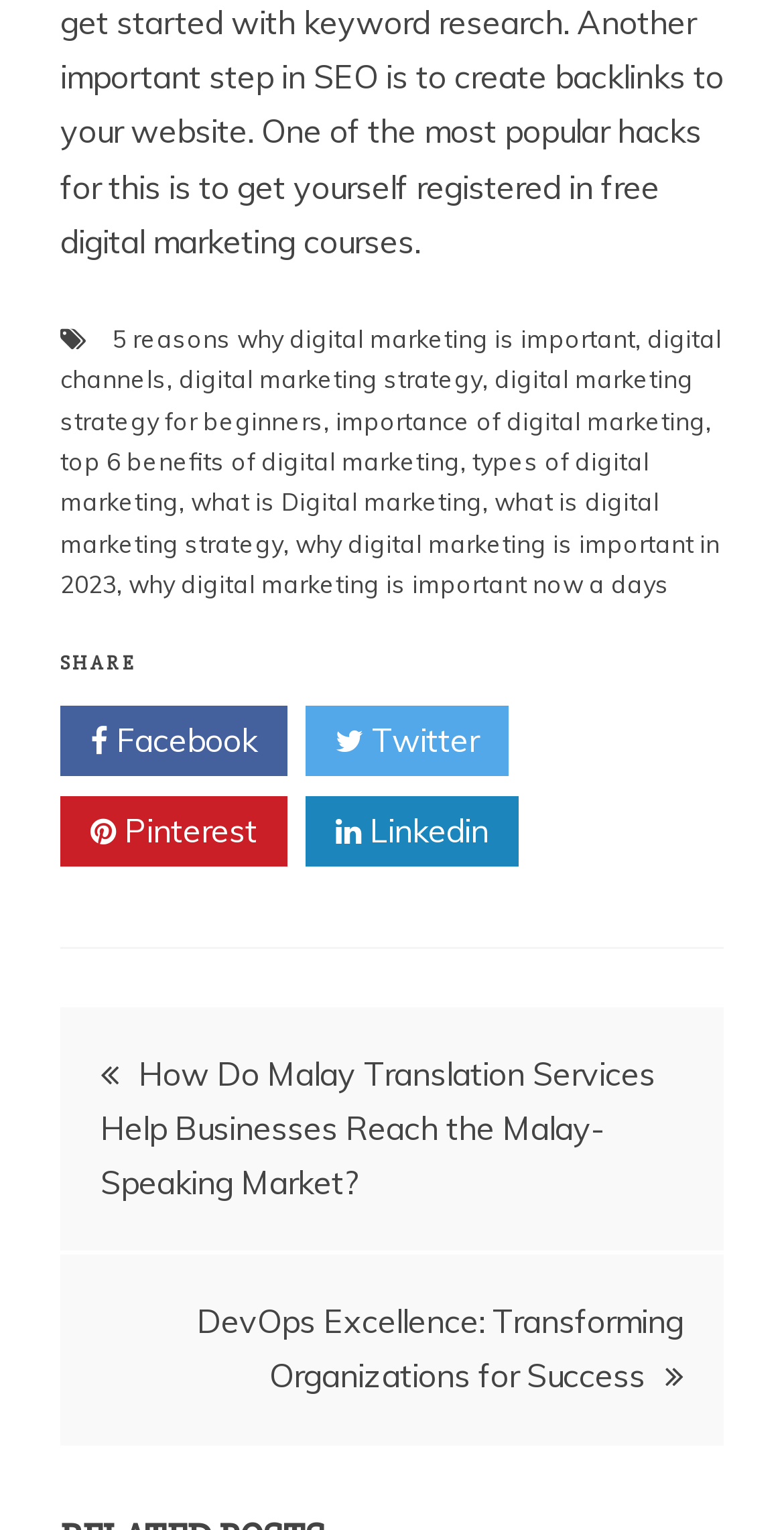Please identify the bounding box coordinates of the element's region that needs to be clicked to fulfill the following instruction: "Click on '5 reasons why digital marketing is important'". The bounding box coordinates should consist of four float numbers between 0 and 1, i.e., [left, top, right, bottom].

[0.144, 0.211, 0.81, 0.231]